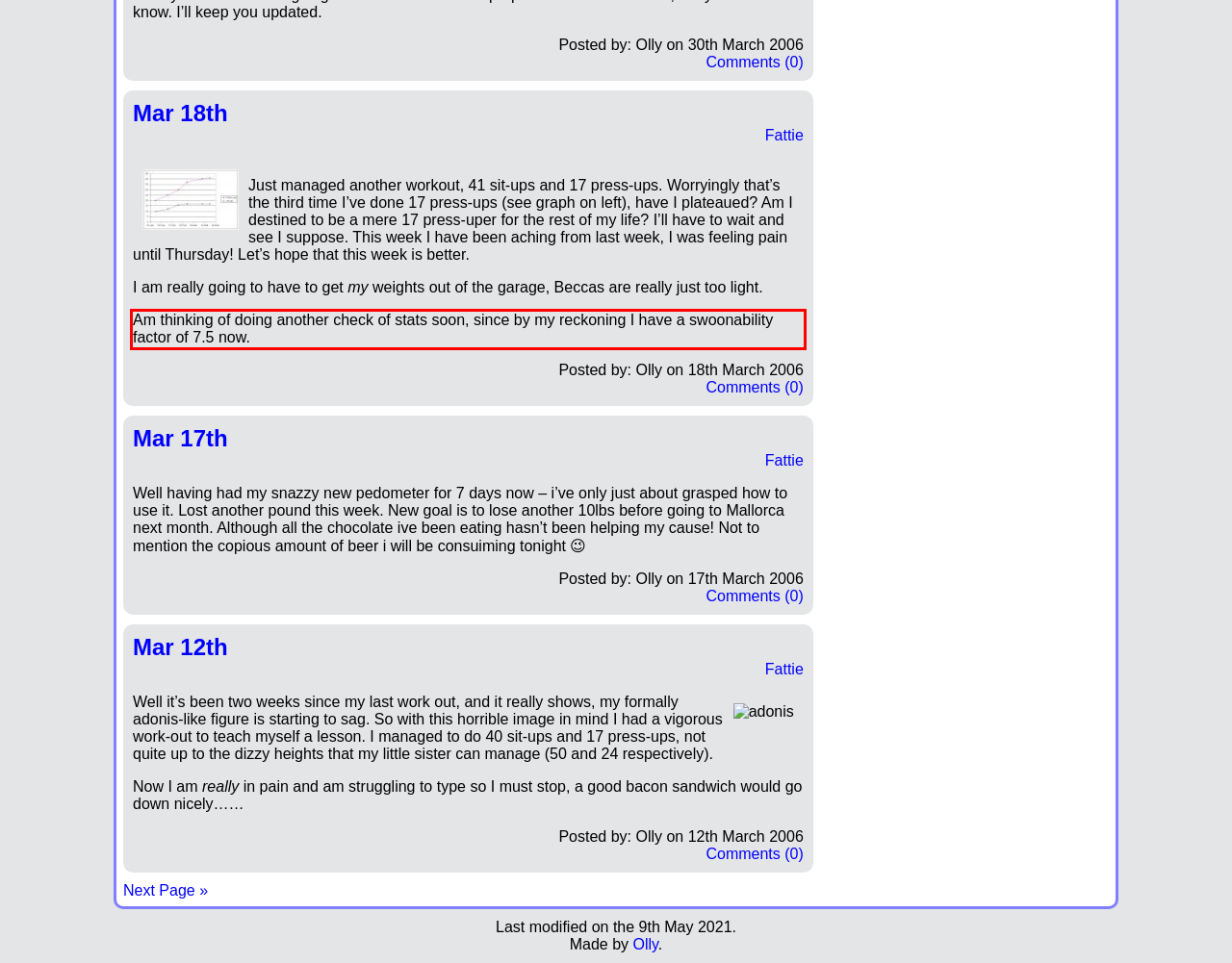You have a screenshot of a webpage with a red bounding box. Identify and extract the text content located inside the red bounding box.

Am thinking of doing another check of stats soon, since by my reckoning I have a swoonability factor of 7.5 now.